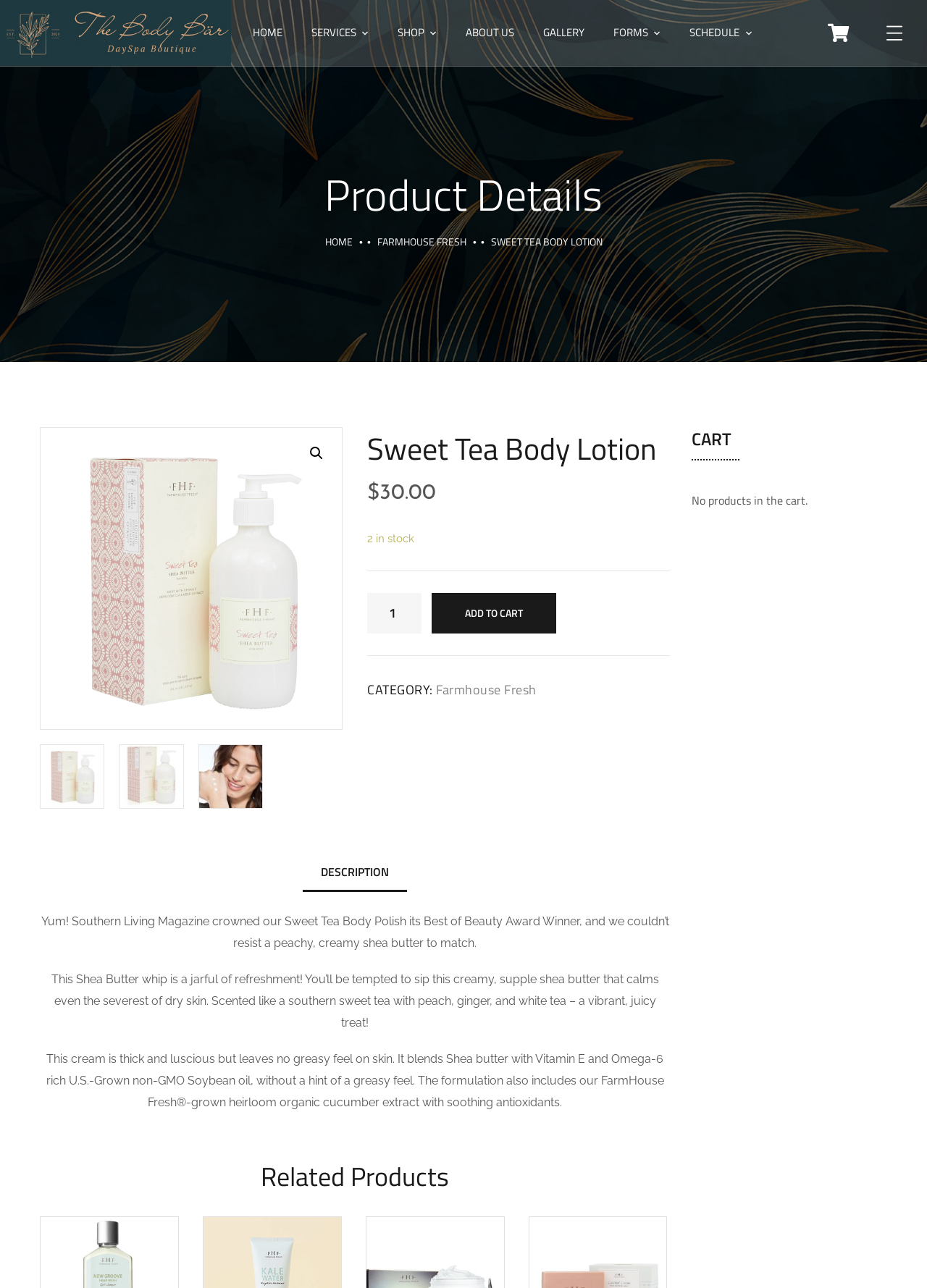Kindly respond to the following question with a single word or a brief phrase: 
What is the purpose of the spinbutton?

Product quantity